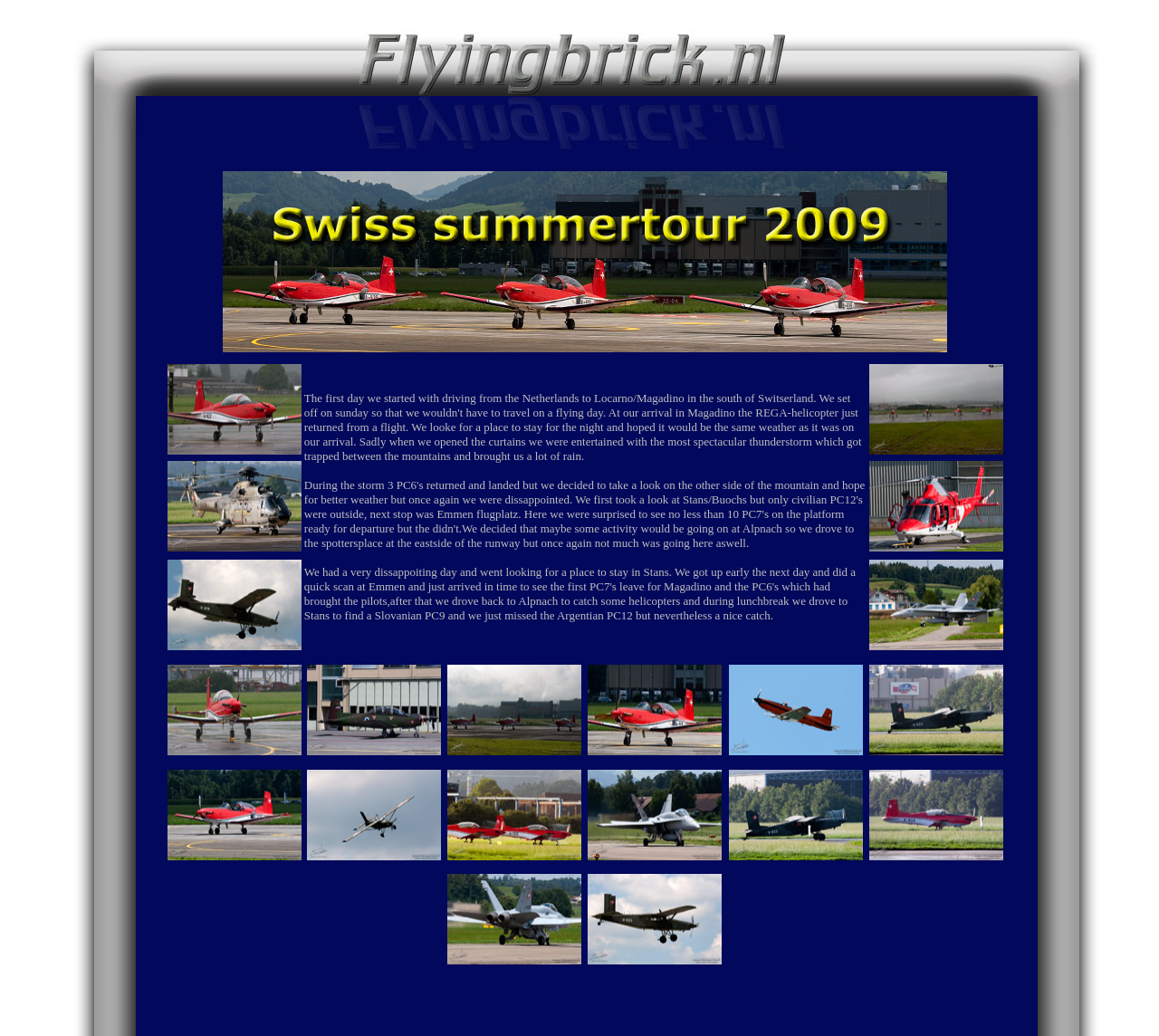Can you specify the bounding box coordinates of the area that needs to be clicked to fulfill the following instruction: "Read the description of the second day of Swiss summertour 2009"?

[0.262, 0.345, 0.748, 0.635]